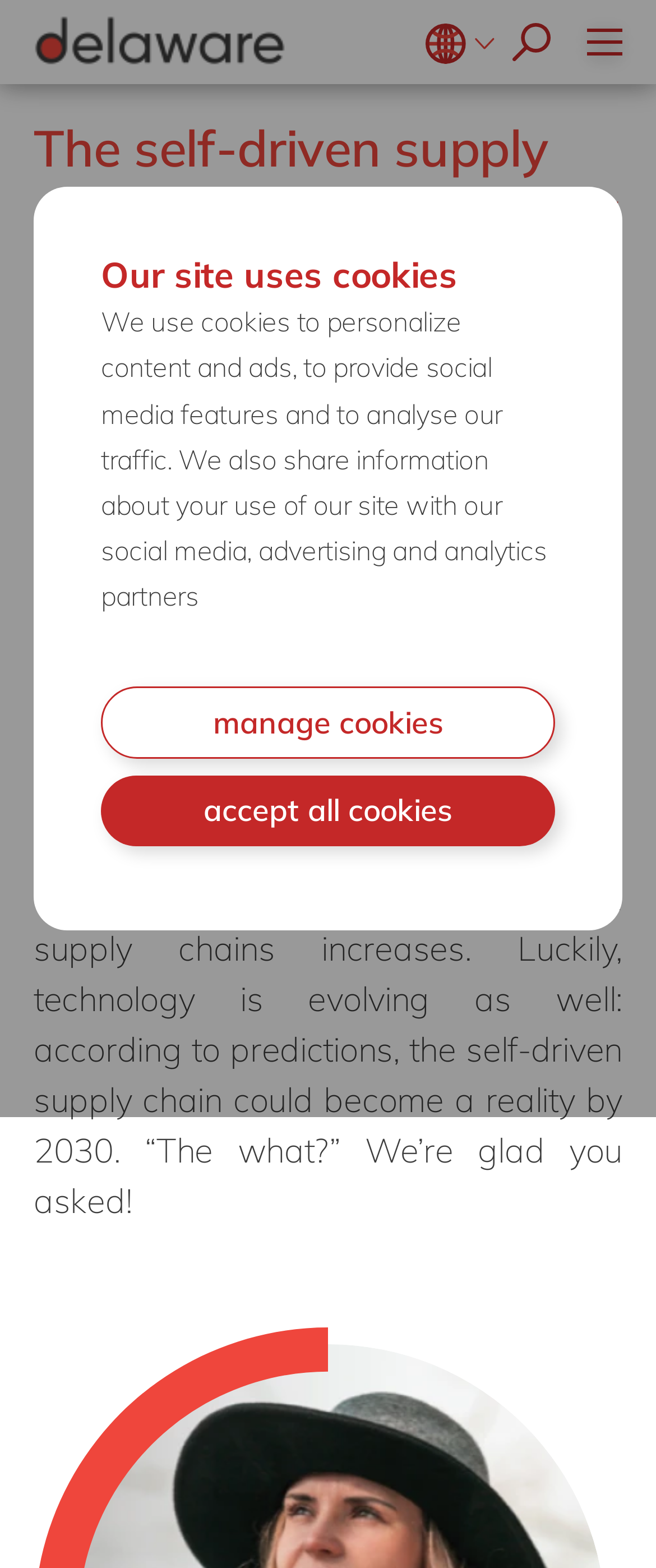What is the name of the company?
Refer to the screenshot and deliver a thorough answer to the question presented.

The company name is displayed prominently at the top of the webpage, and it is also mentioned in the navigation menu.